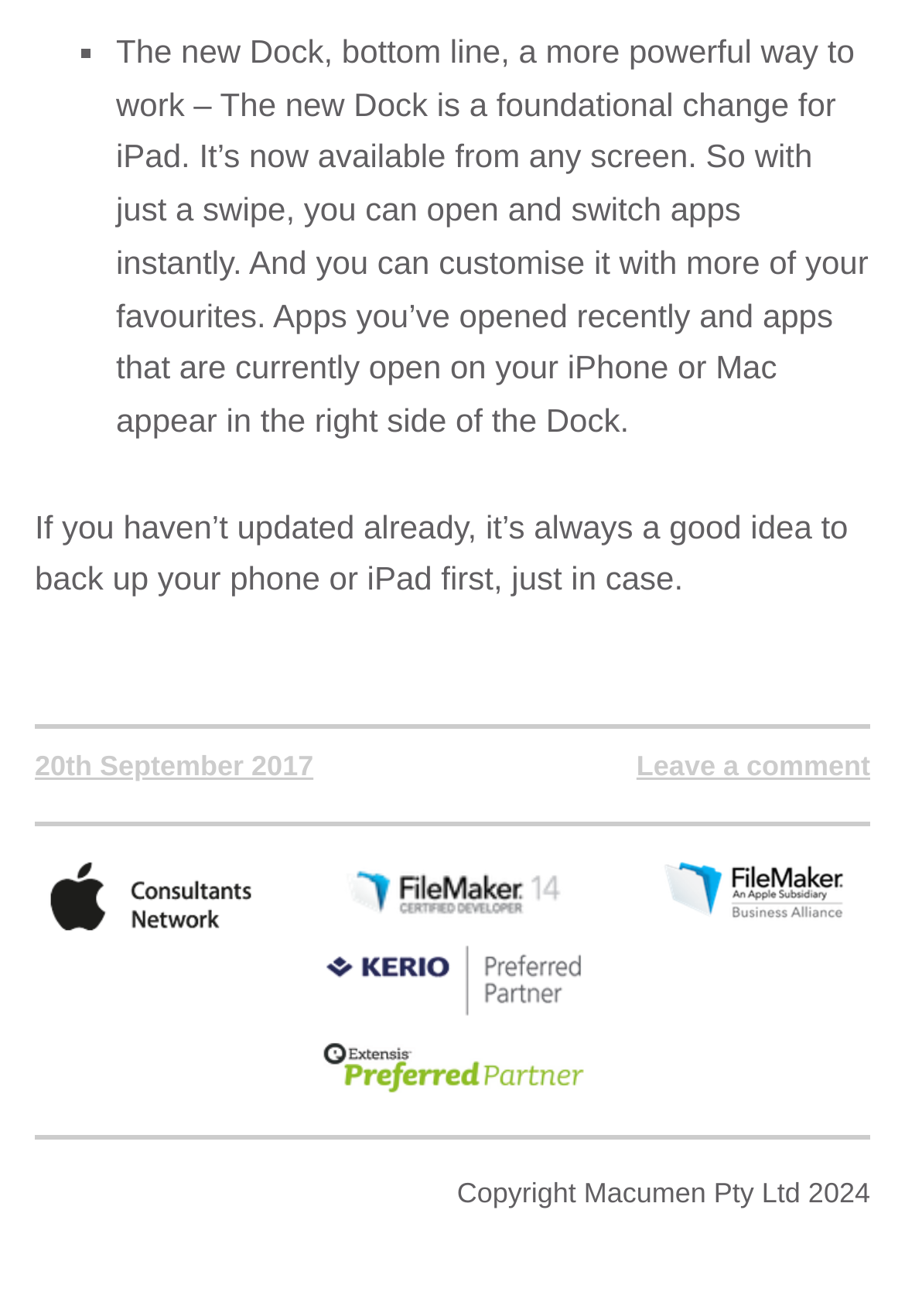What is recommended before updating?
Using the details shown in the screenshot, provide a comprehensive answer to the question.

According to the webpage, it's always a good idea to back up your phone or iPad first, just in case, before updating to the new iPad Dock.